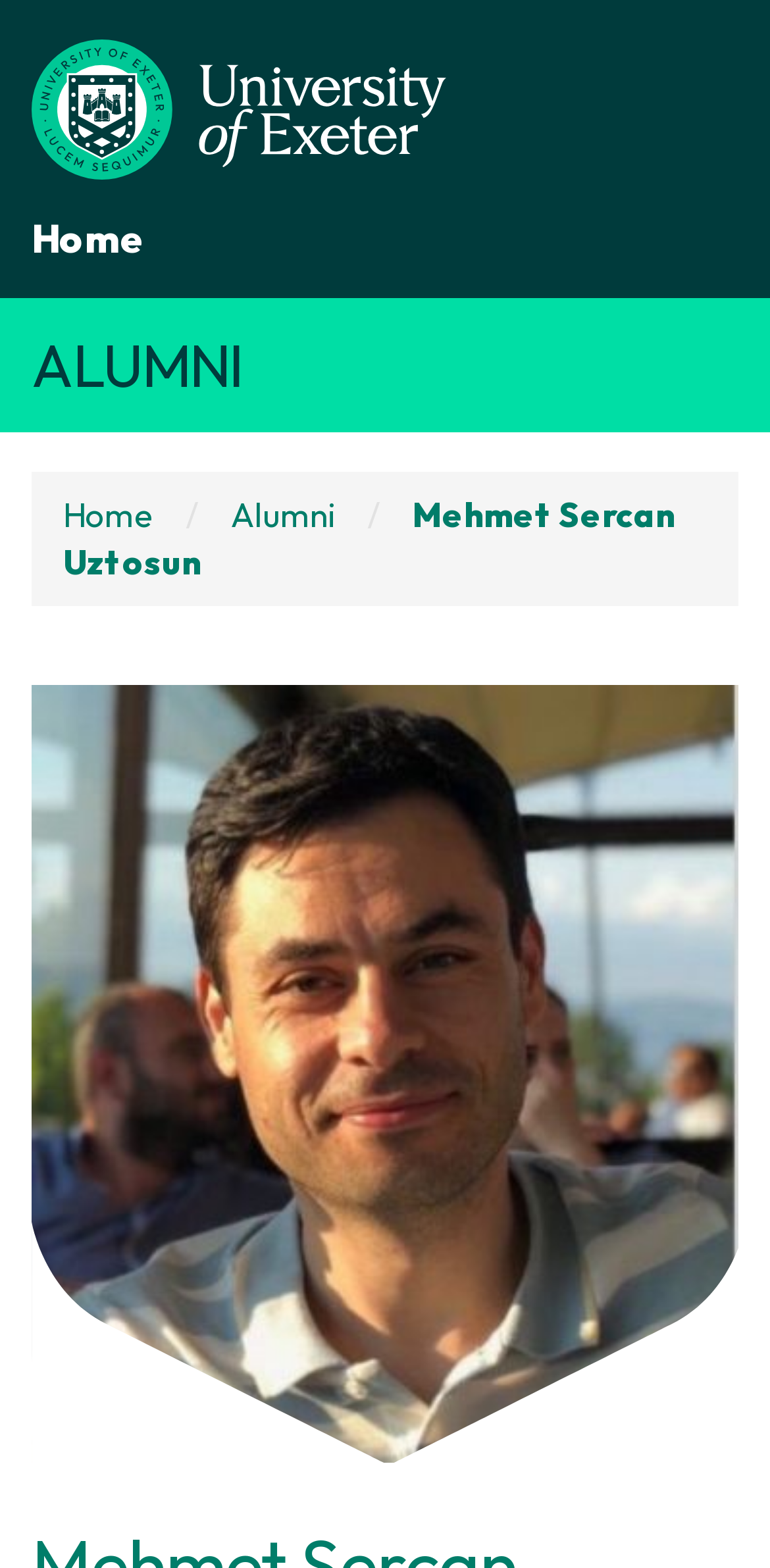How many navigation links are there?
Look at the screenshot and respond with one word or a short phrase.

4